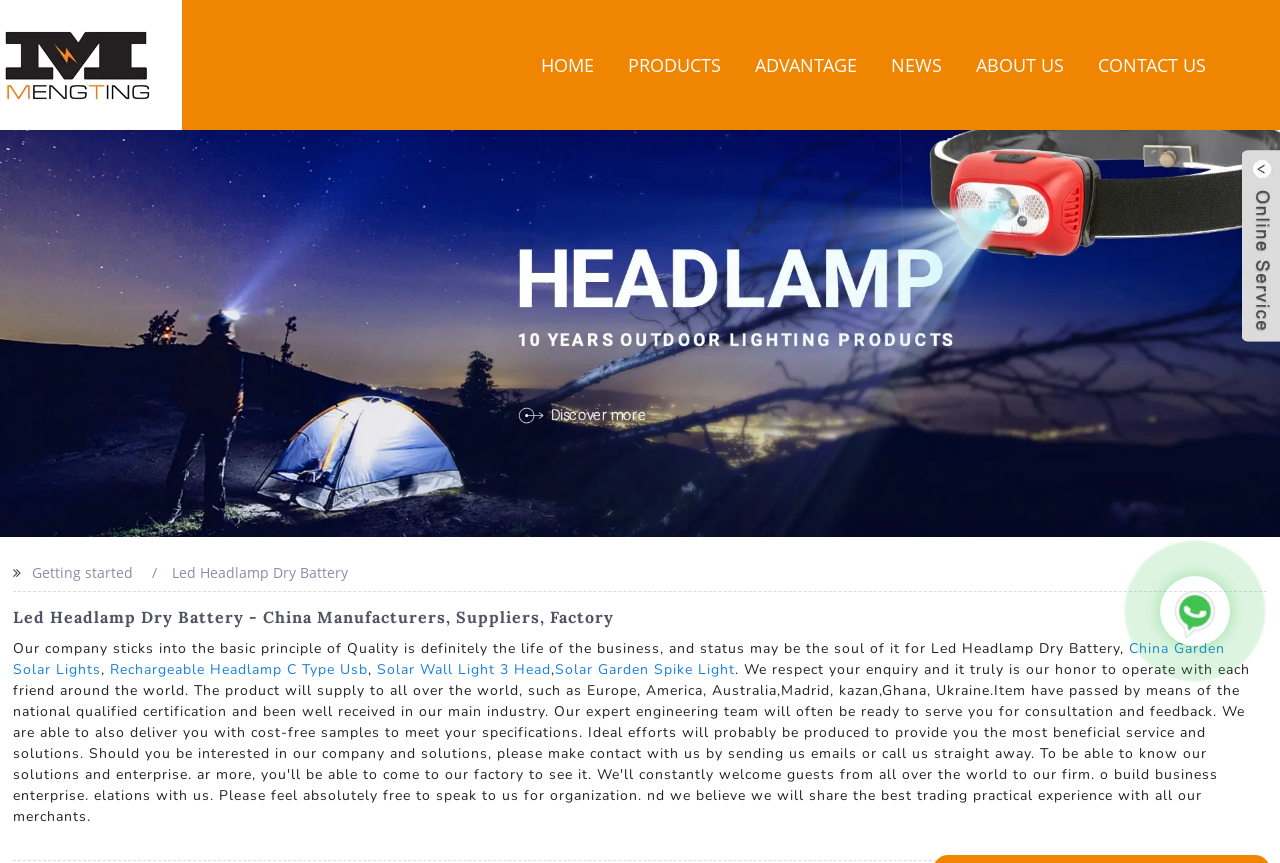Highlight the bounding box coordinates of the element that should be clicked to carry out the following instruction: "Click the logo". The coordinates must be given as four float numbers ranging from 0 to 1, i.e., [left, top, right, bottom].

[0.003, 0.035, 0.119, 0.116]